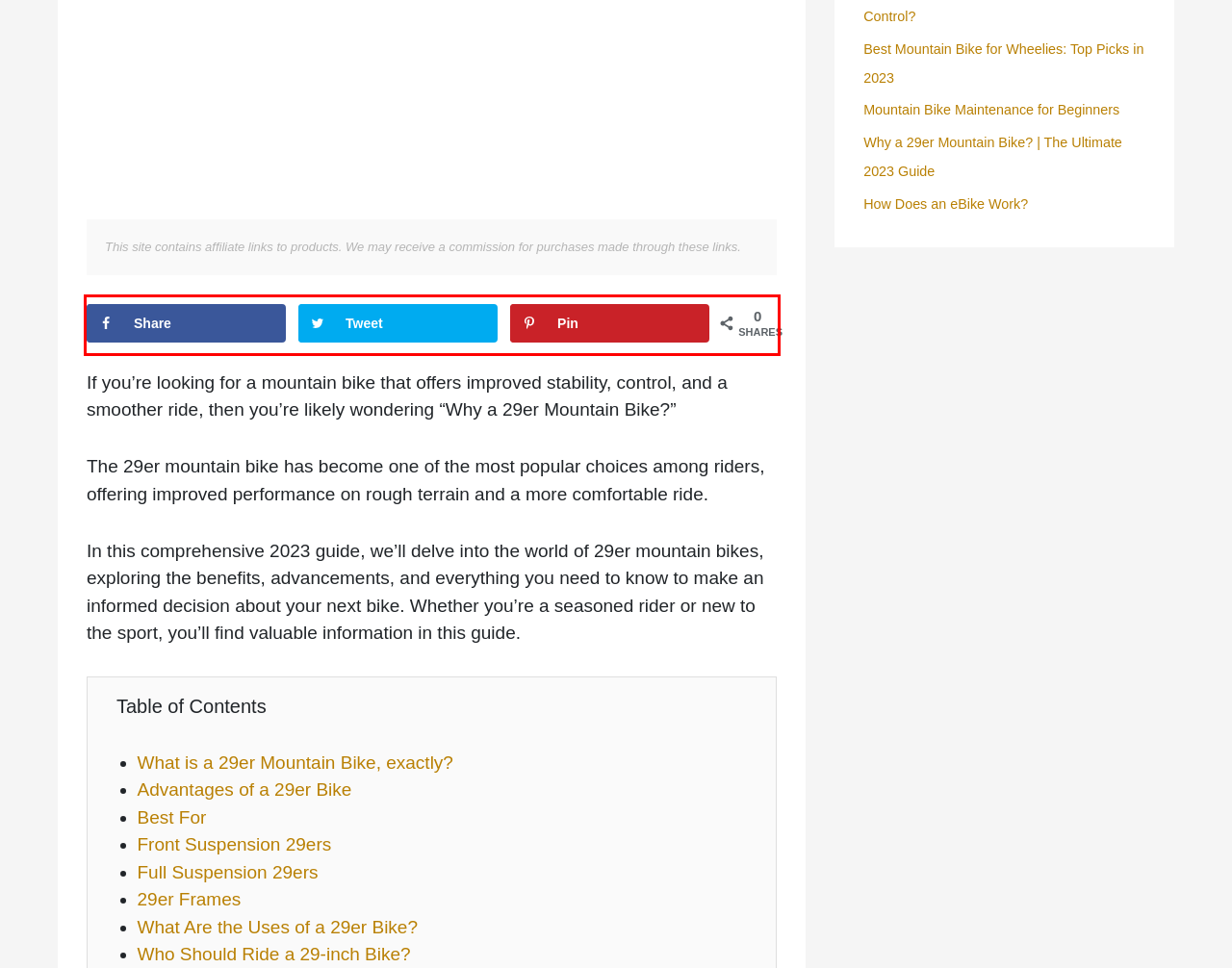Using the provided screenshot of a webpage, recognize the text inside the red rectangle bounding box by performing OCR.

If you’re looking for a mountain bike that offers improved stability, control, and a smoother ride, then you’re likely wondering “Why a 29er Mountain Bike?”